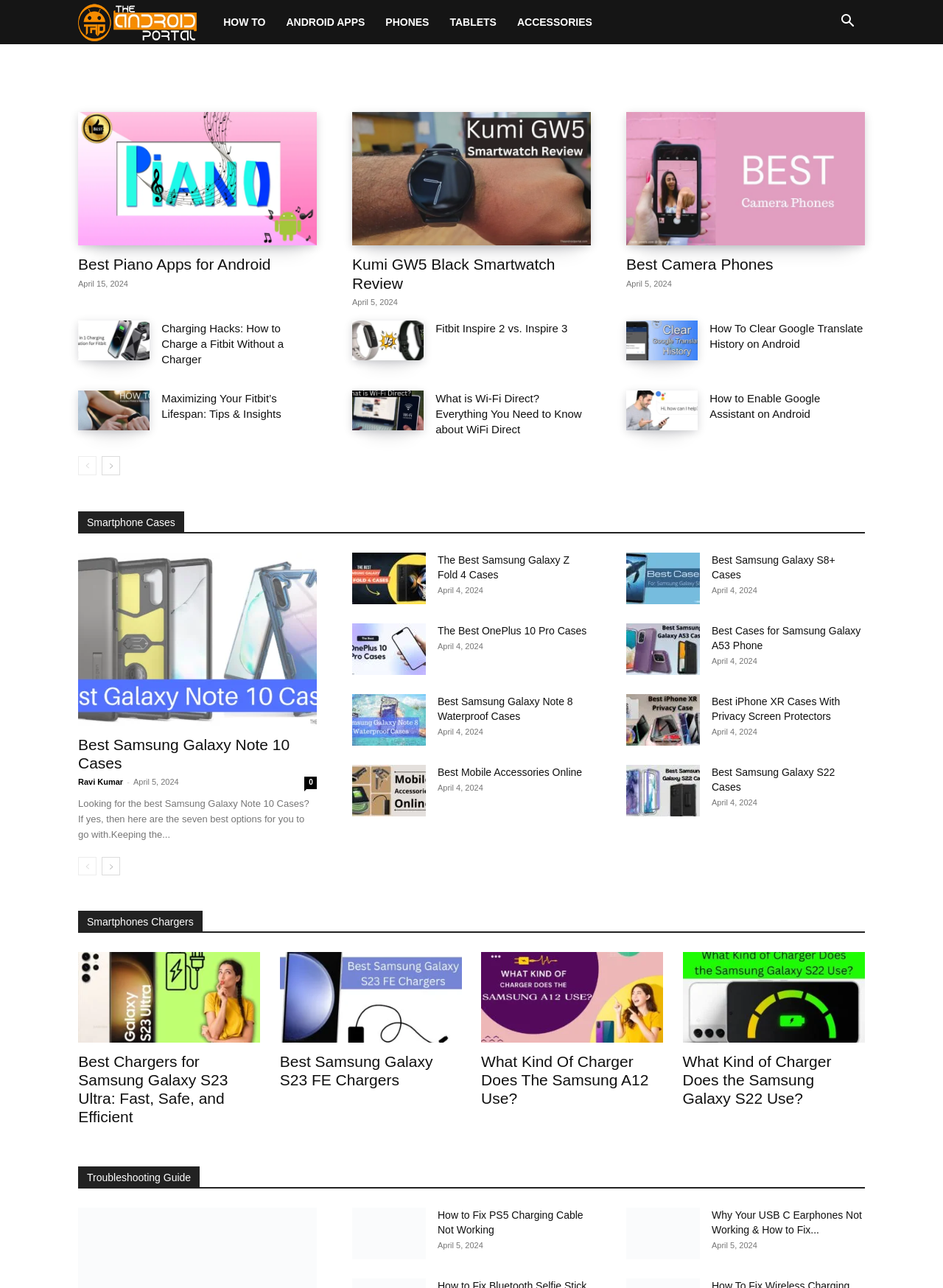Find the bounding box of the web element that fits this description: "title="Best Camera Phones"".

[0.664, 0.087, 0.917, 0.191]